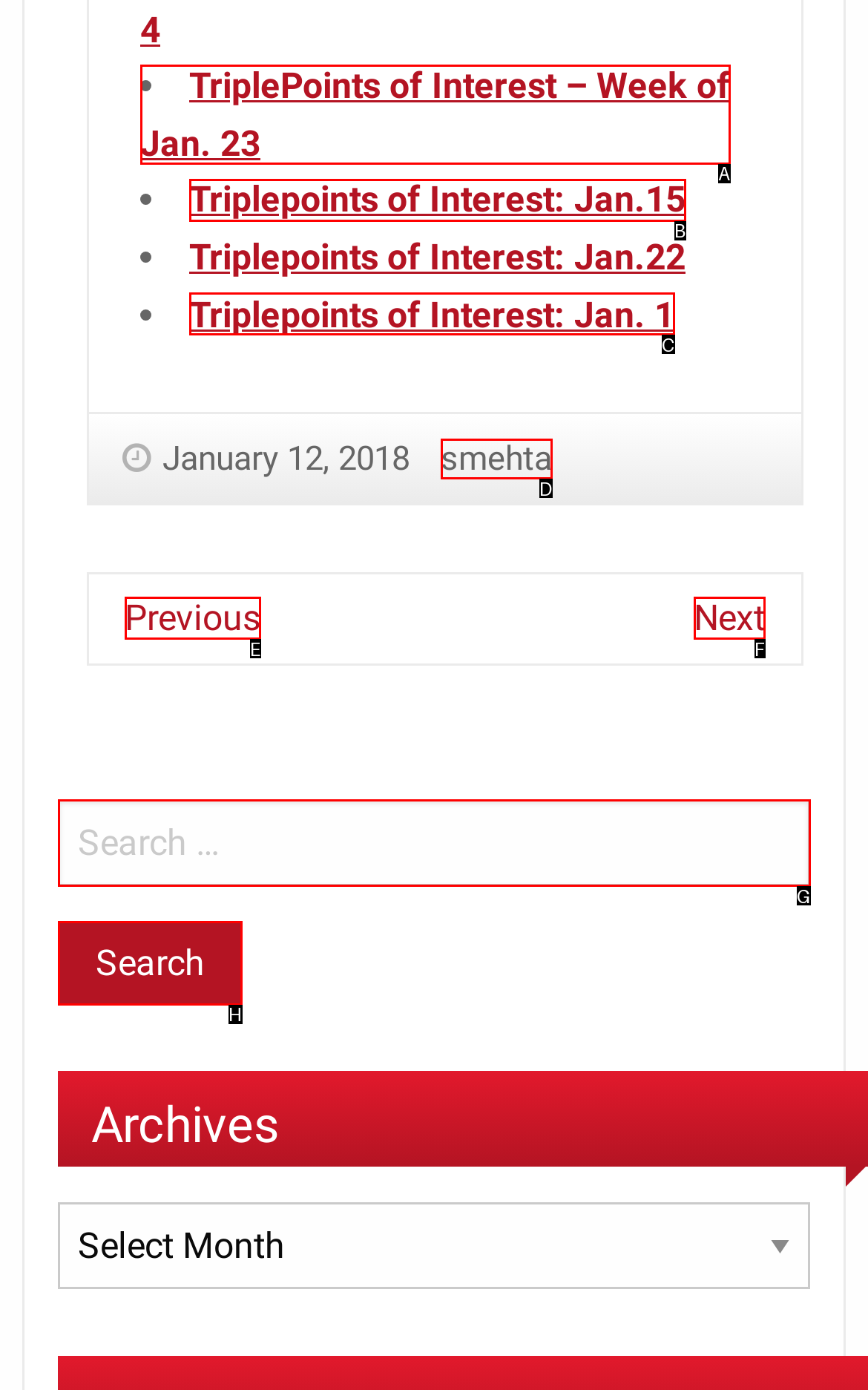Tell me which one HTML element I should click to complete the following task: Search Answer with the option's letter from the given choices directly.

H